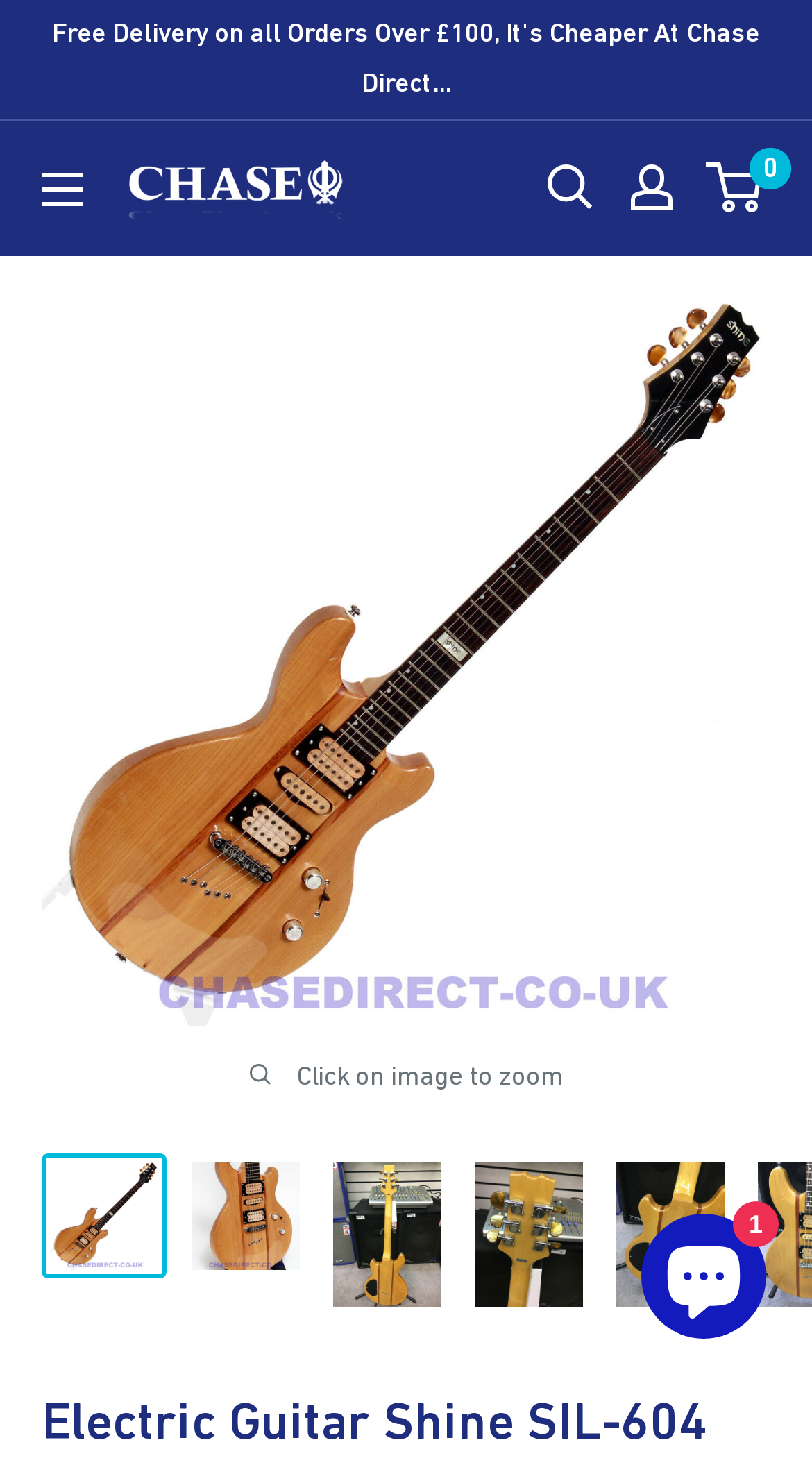Find the coordinates for the bounding box of the element with this description: "0 Cart".

[0.874, 0.111, 0.938, 0.145]